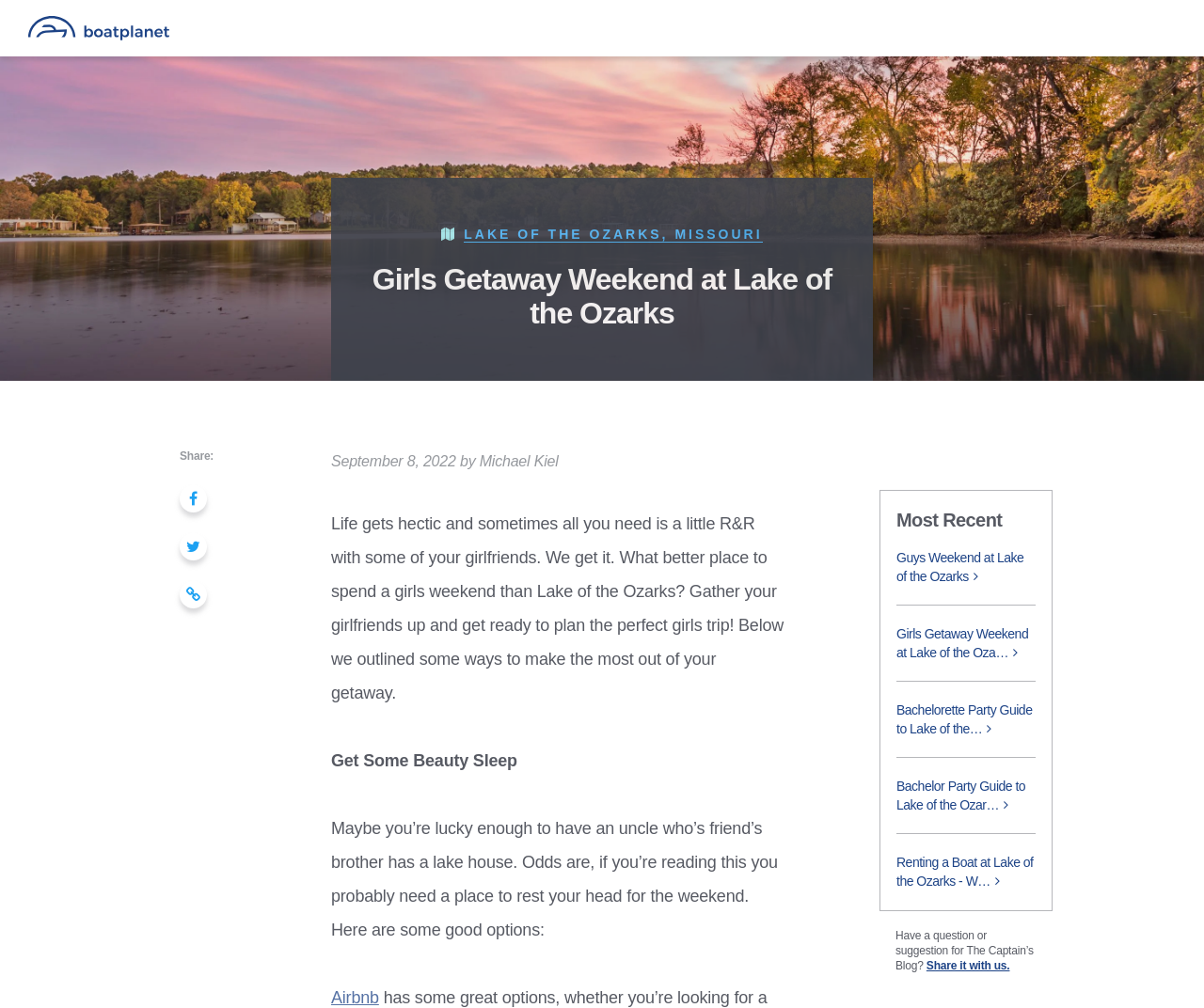Please identify the bounding box coordinates of the element I need to click to follow this instruction: "Click the 'Boat Planet, Inc' link".

[0.023, 0.0, 0.141, 0.056]